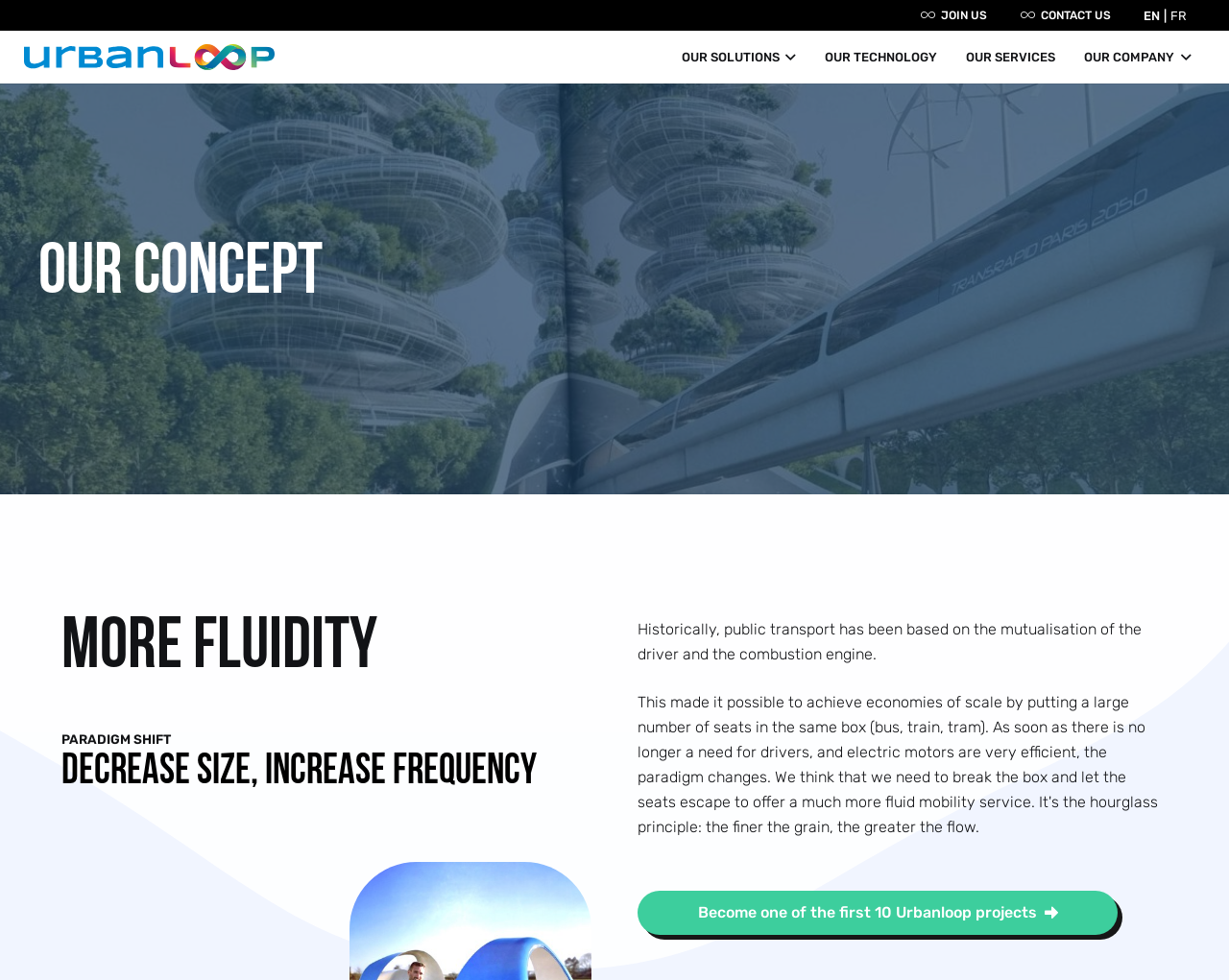Use a single word or phrase to answer the question: 
What is the purpose of the 'JOIN US' link?

To join Urbanloop